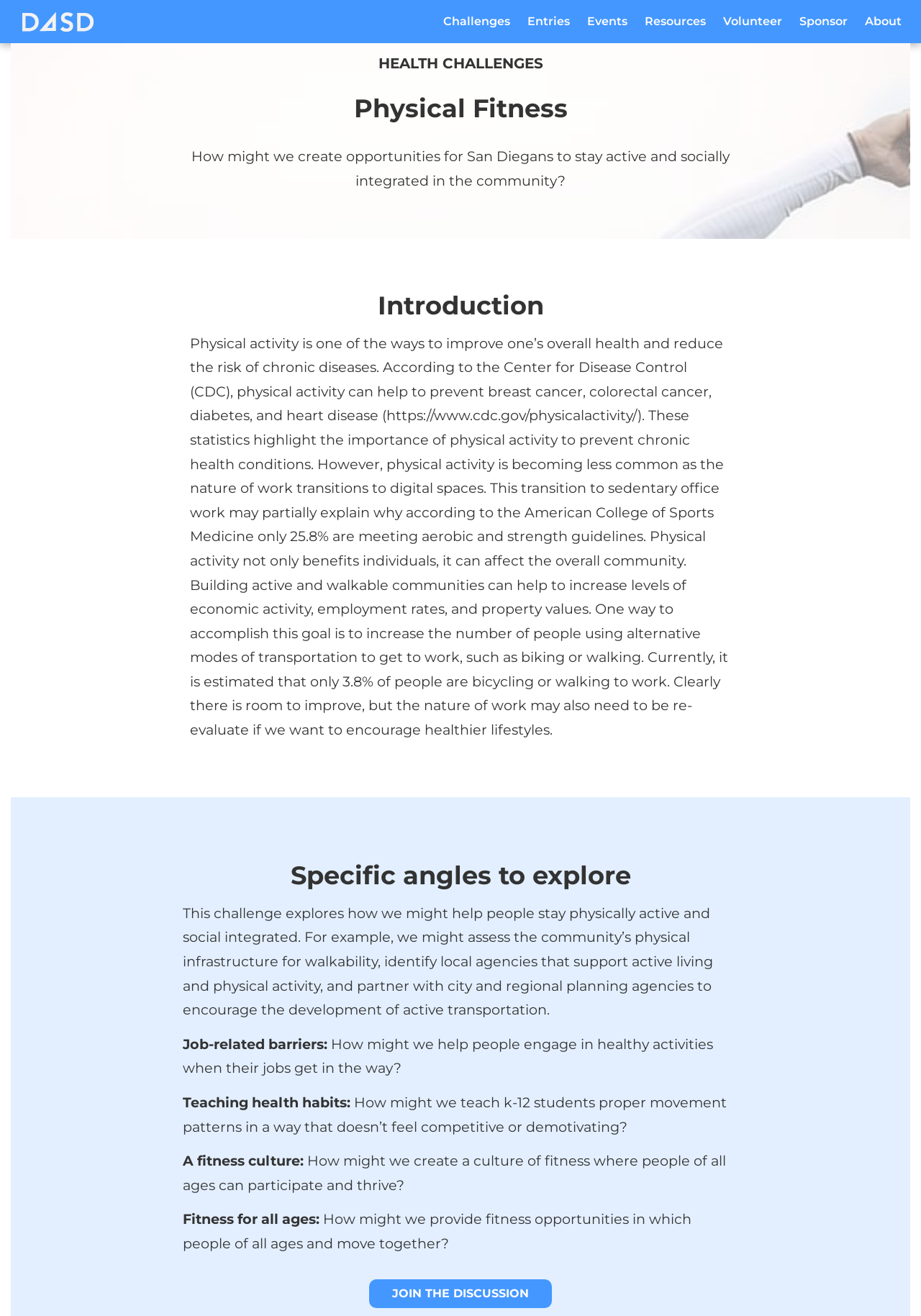How many links are in the main menu?
Refer to the image and provide a concise answer in one word or phrase.

7